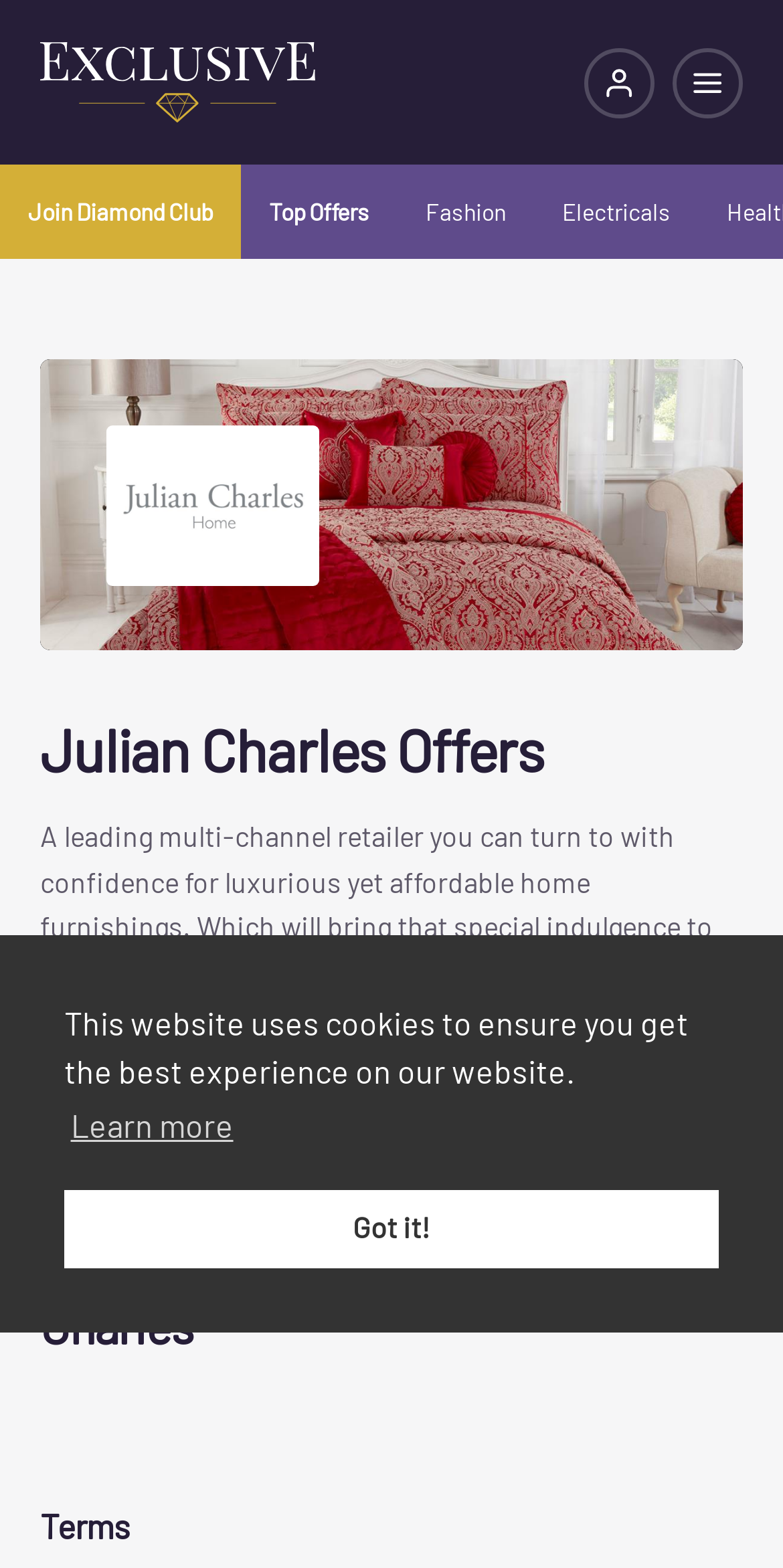Answer the question with a brief word or phrase:
What is the name of the retailer?

Julian Charles